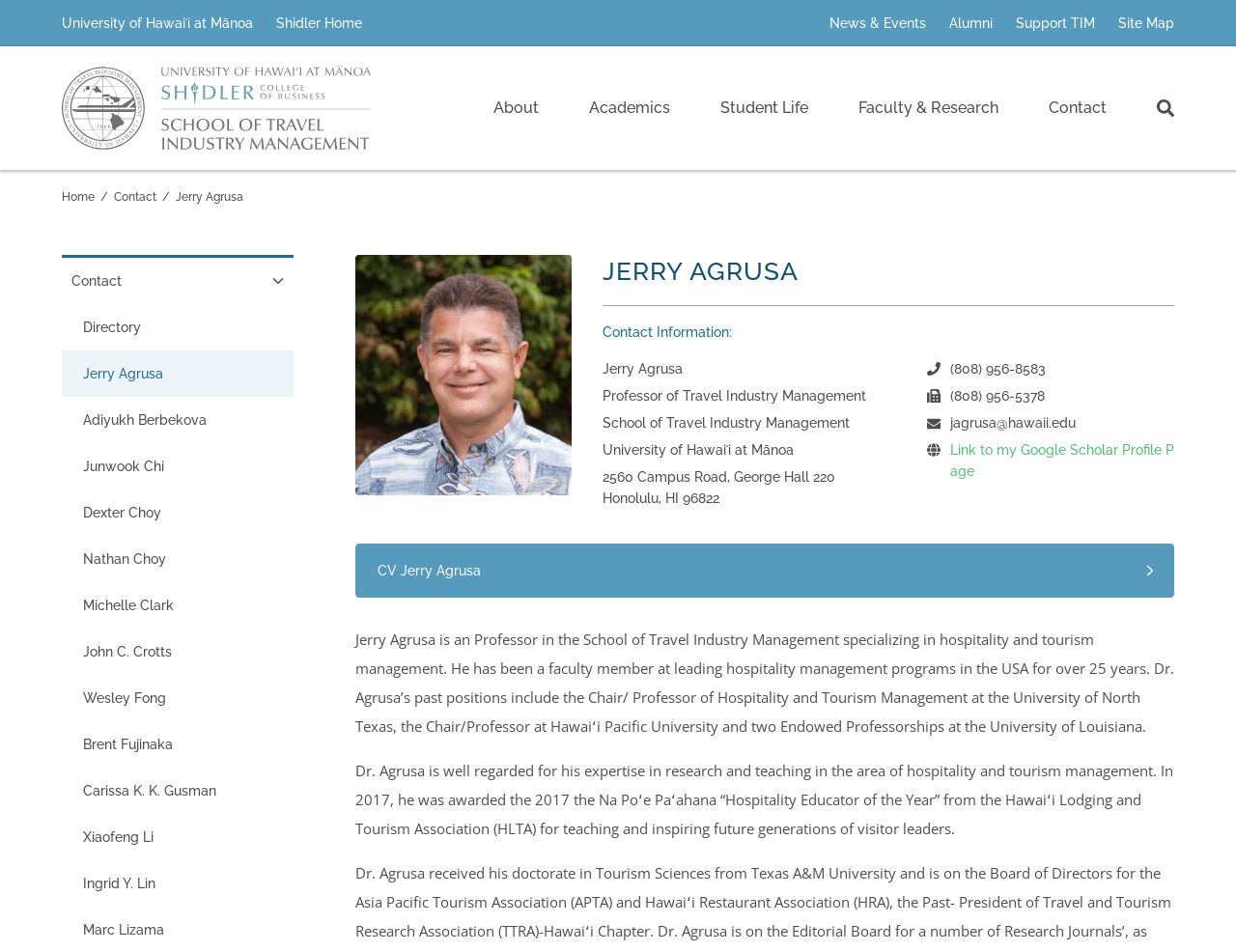What is the name of the professor on this webpage?
Give a detailed explanation using the information visible in the image.

The webpage is about Jerry Agrusa, a professor in the School of Travel Industry Management, and his contact information, research expertise, and teaching experience are provided on the page.